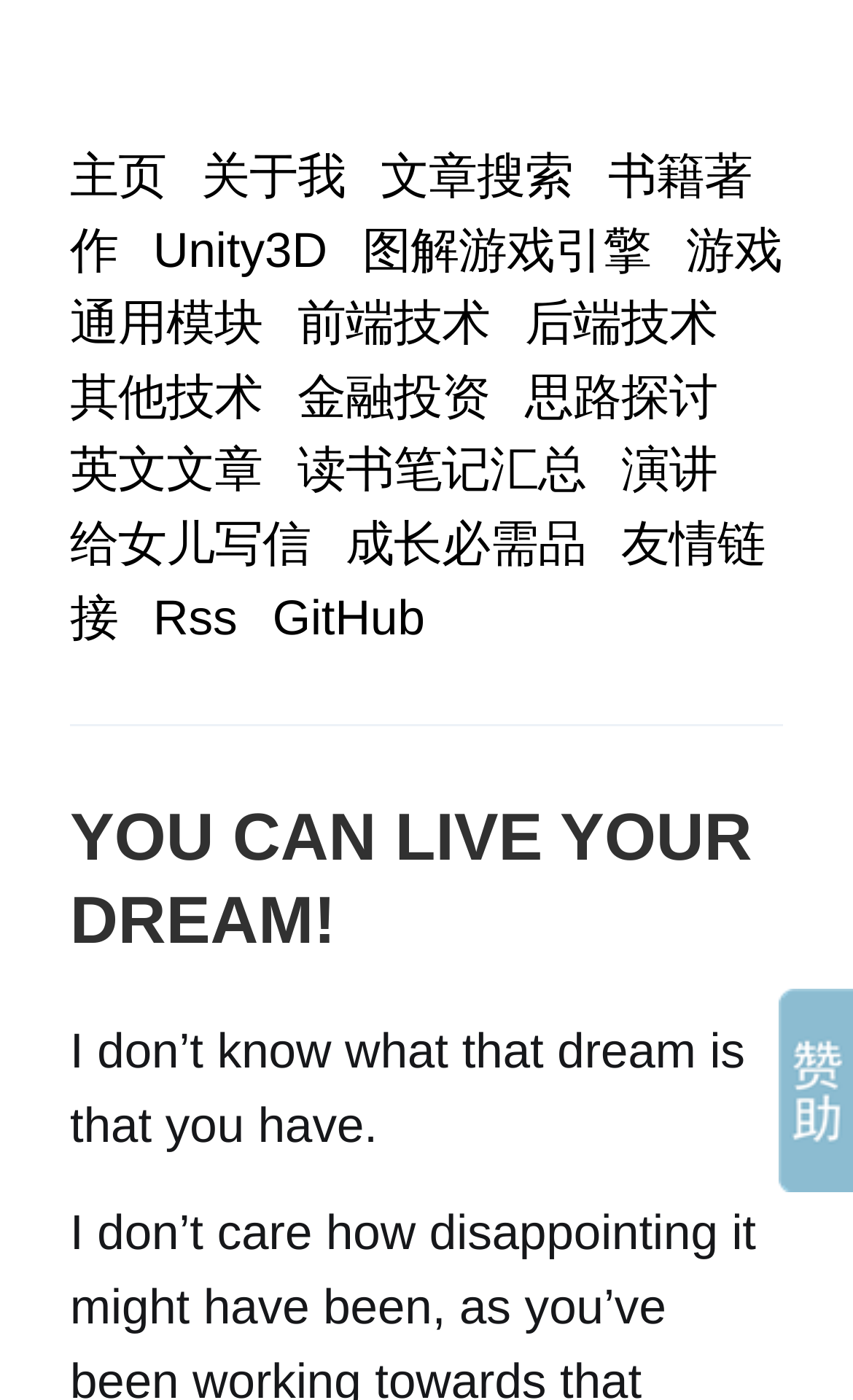Can readers find book summaries on this website?
Please provide a single word or phrase as the answer based on the screenshot.

Yes